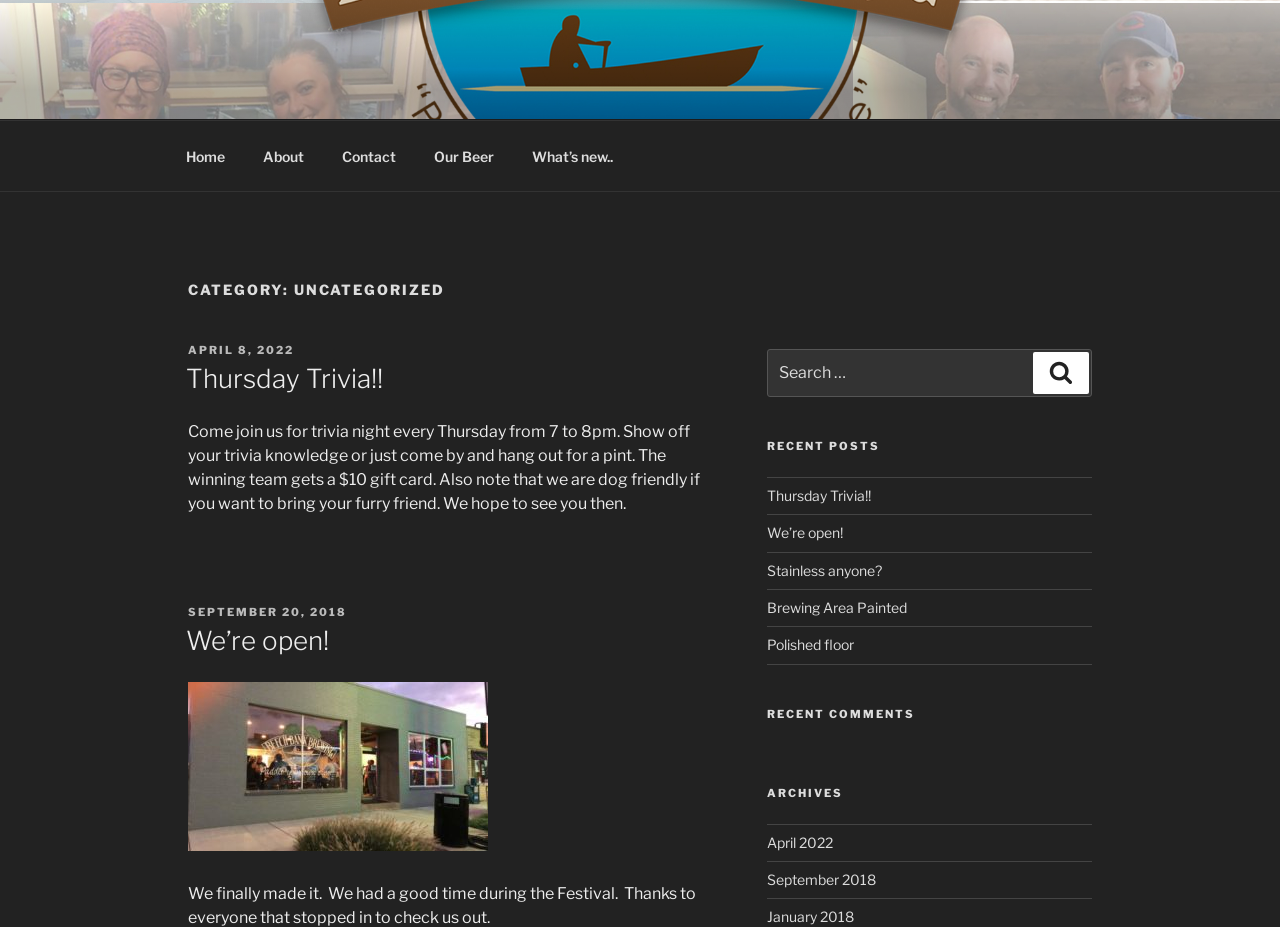Provide a short answer using a single word or phrase for the following question: 
What is the name of the first menu item?

Home